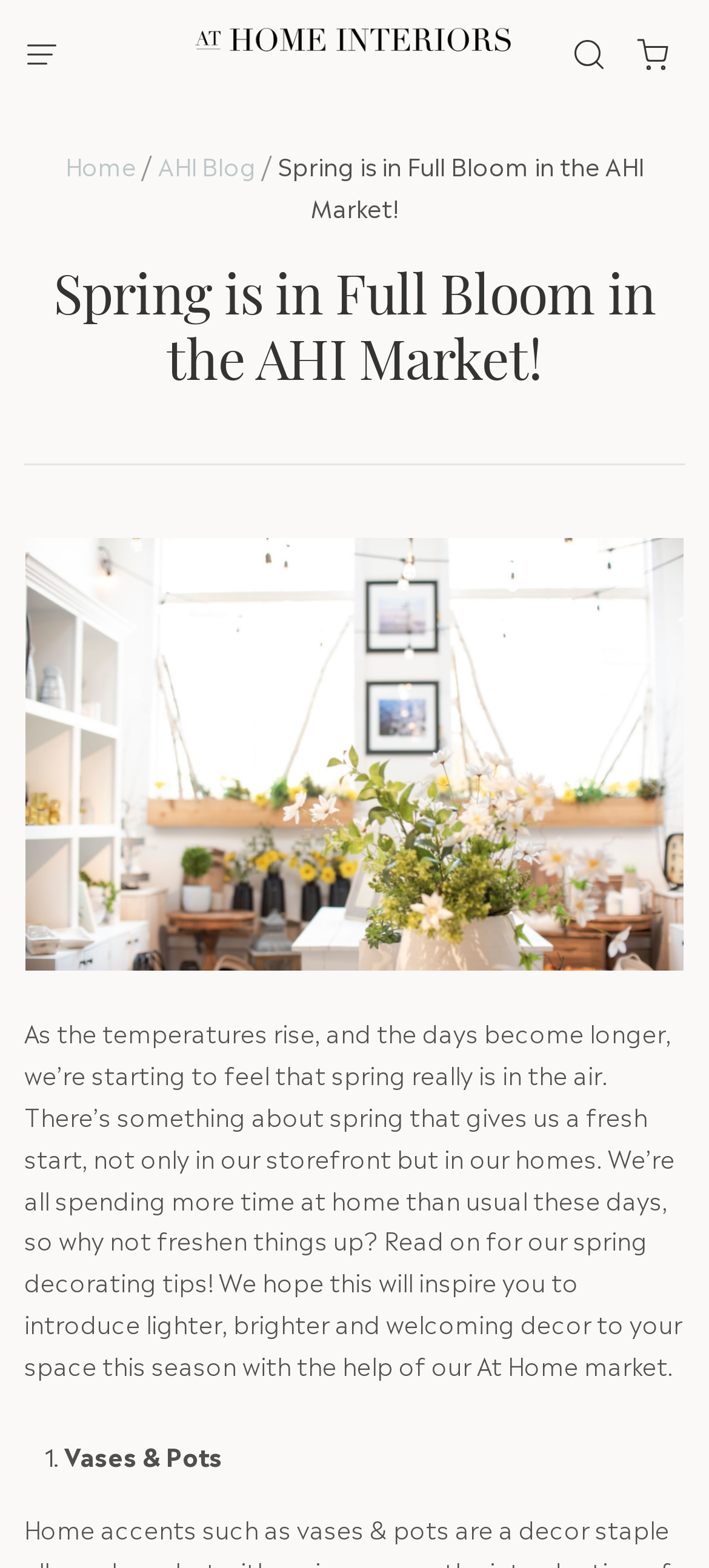Determine the bounding box of the UI element mentioned here: "alt="At Home Interiors"". The coordinates must be in the format [left, top, right, bottom] with values ranging from 0 to 1.

[0.276, 0.016, 0.724, 0.038]